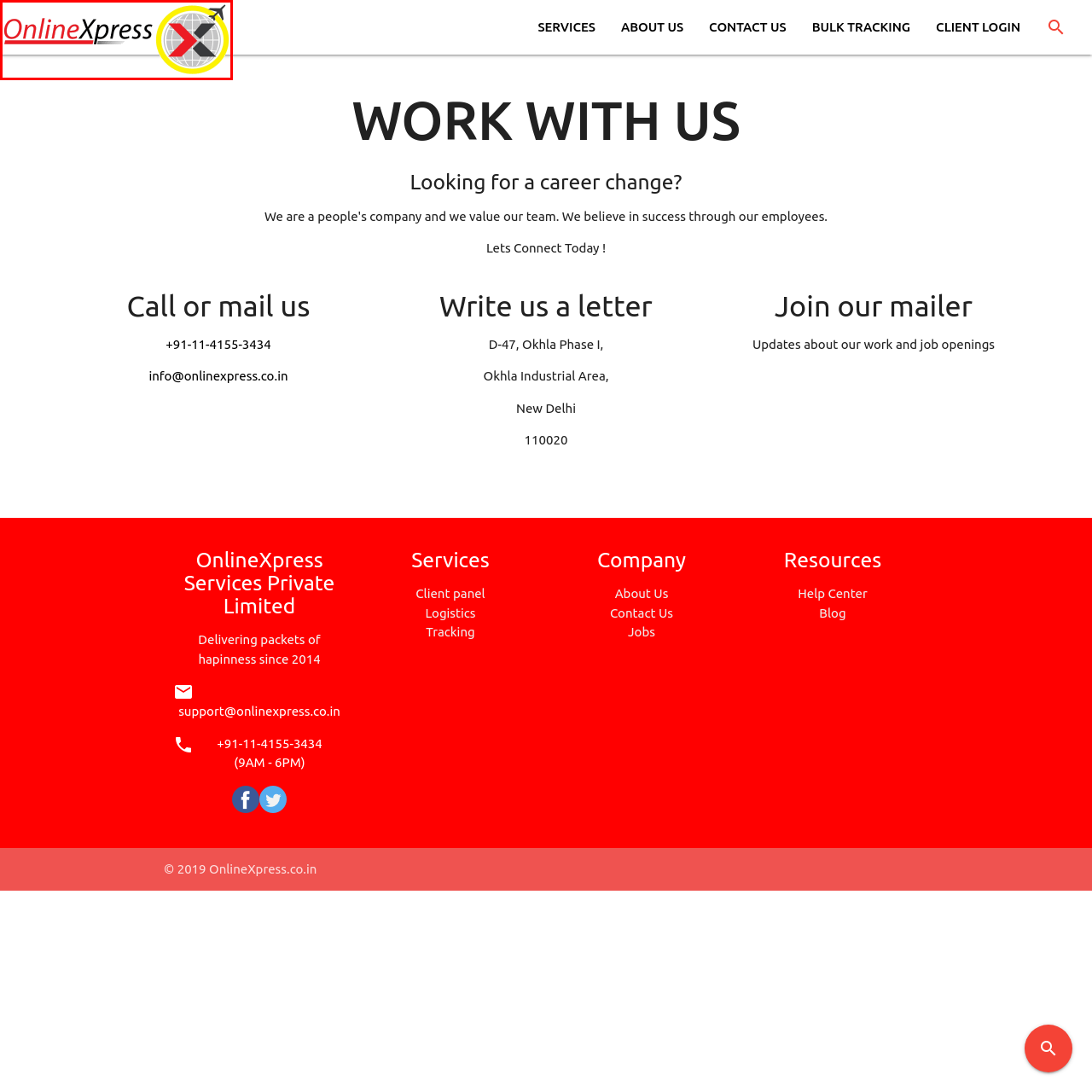Direct your attention to the zone enclosed by the orange box, What does the yellow ring around the globe symbolize? 
Give your response in a single word or phrase.

Global reach and connectivity